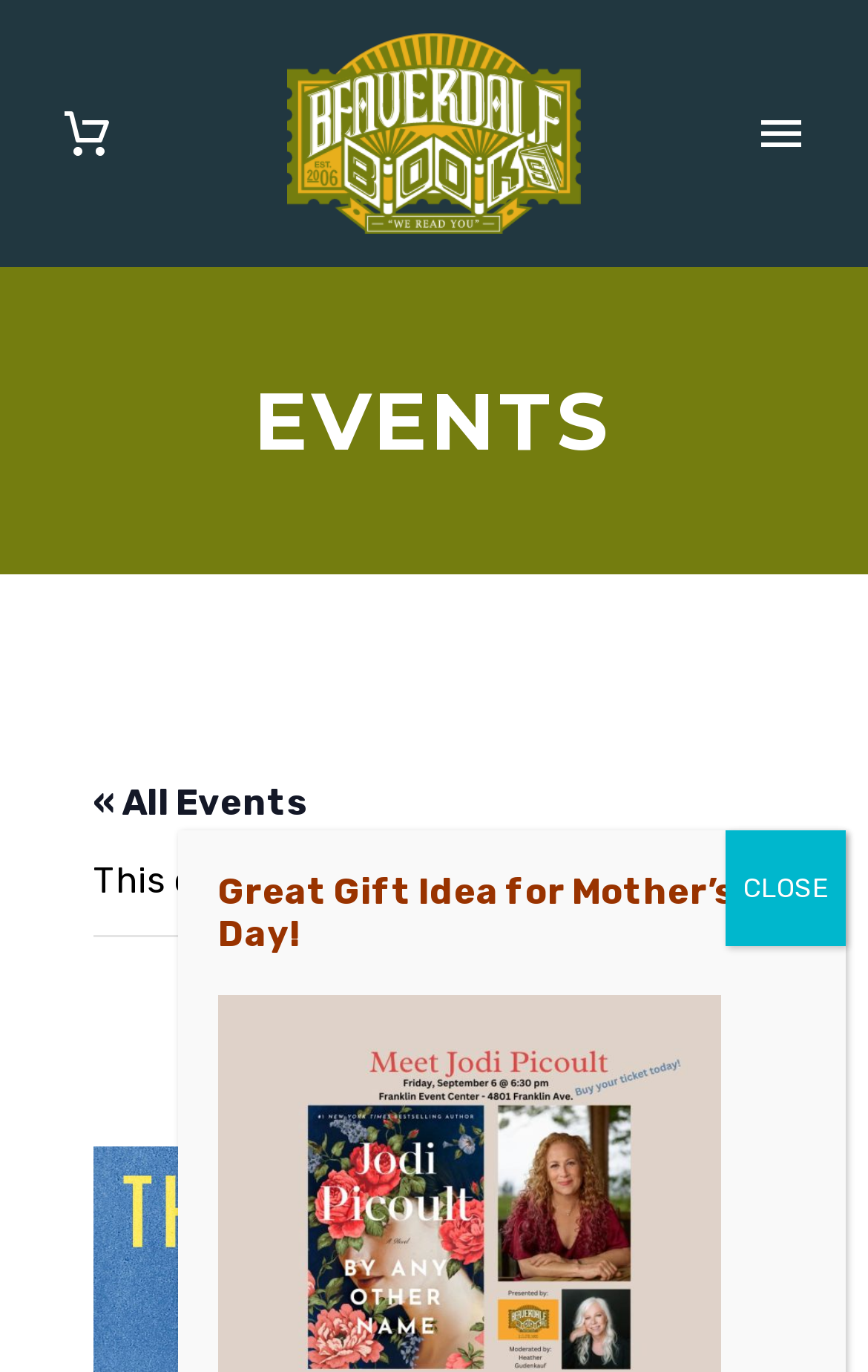What is the name of the bookstore?
Answer briefly with a single word or phrase based on the image.

Beaverdale Books